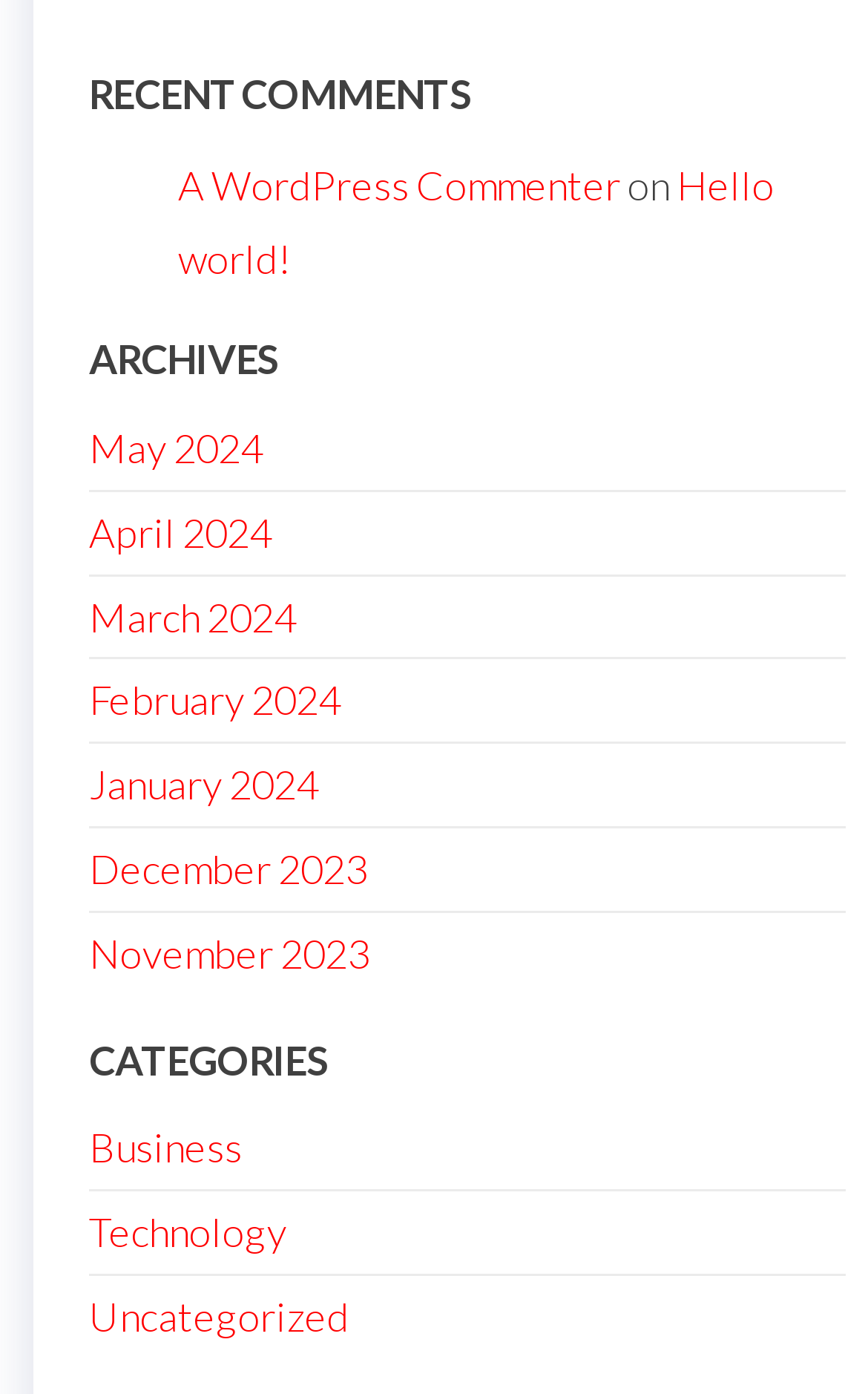Identify the bounding box coordinates of the clickable region required to complete the instruction: "go to May 2024 archives". The coordinates should be given as four float numbers within the range of 0 and 1, i.e., [left, top, right, bottom].

[0.103, 0.304, 0.303, 0.339]